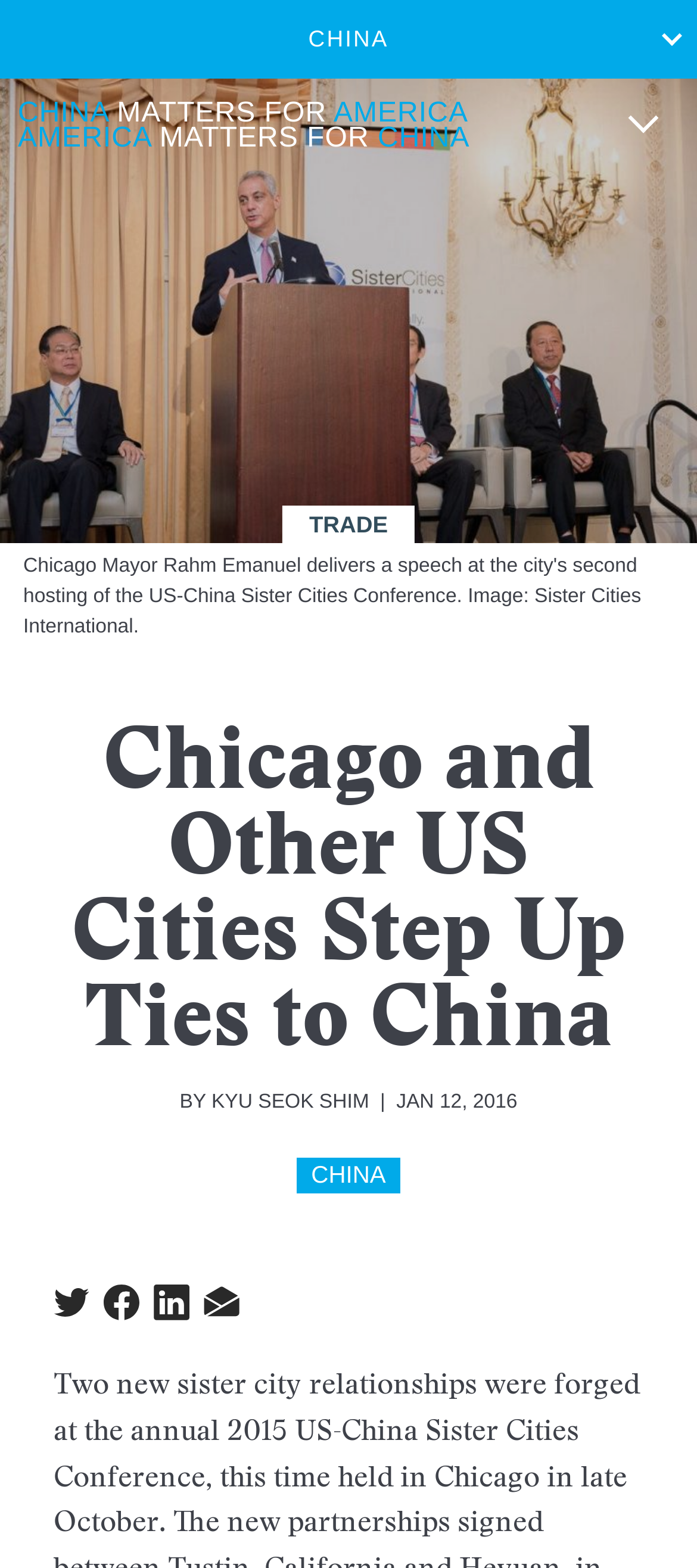What is the main heading displayed on the webpage? Please provide the text.

CHINA MATTERS FOR AMERICA
AMERICA MATTERS FOR CHINA